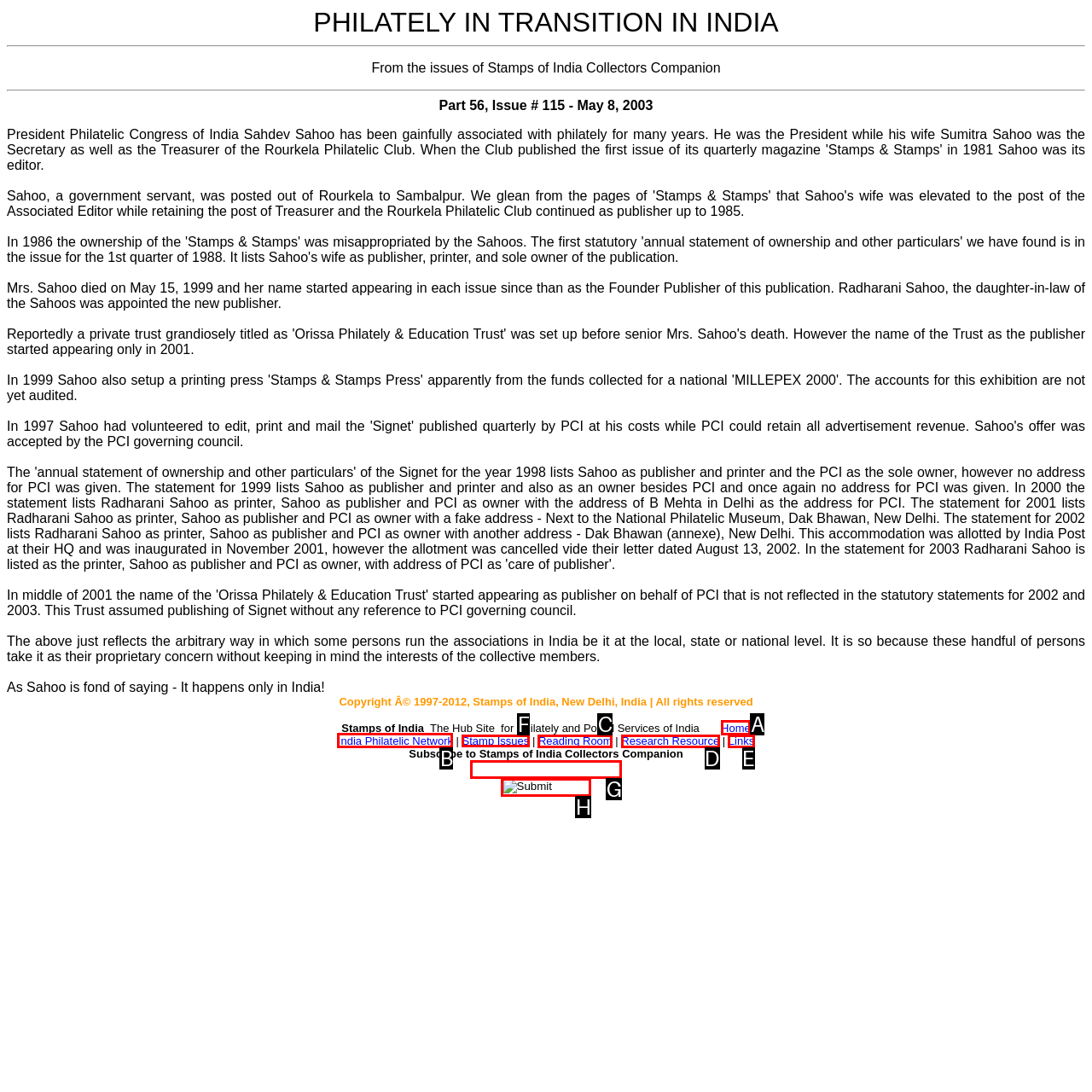Indicate which lettered UI element to click to fulfill the following task: Click the 'Stamp Issues' link
Provide the letter of the correct option.

F